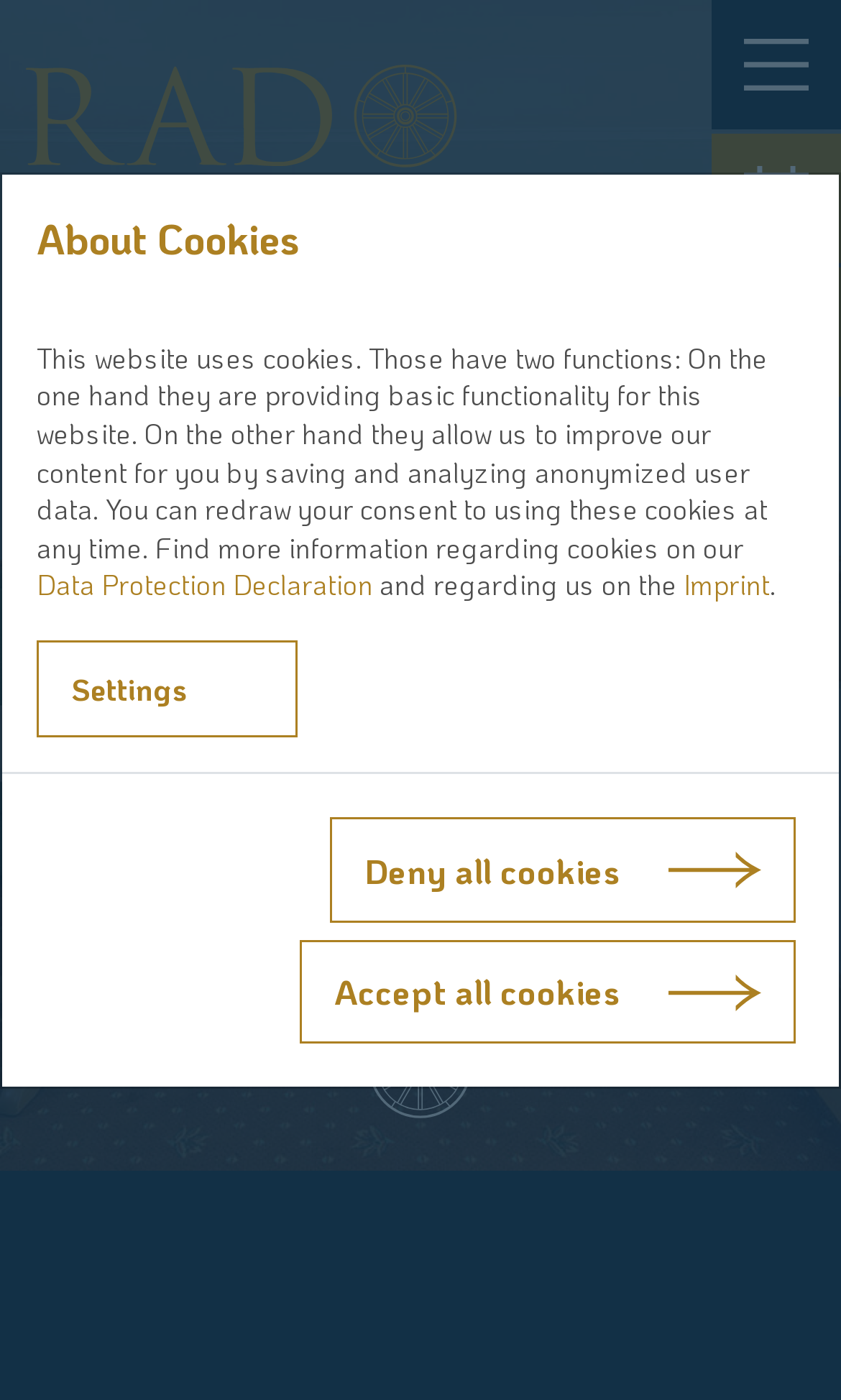Please respond to the question using a single word or phrase:
What is the function of the 'Toggle navigation' button?

To control the navigation